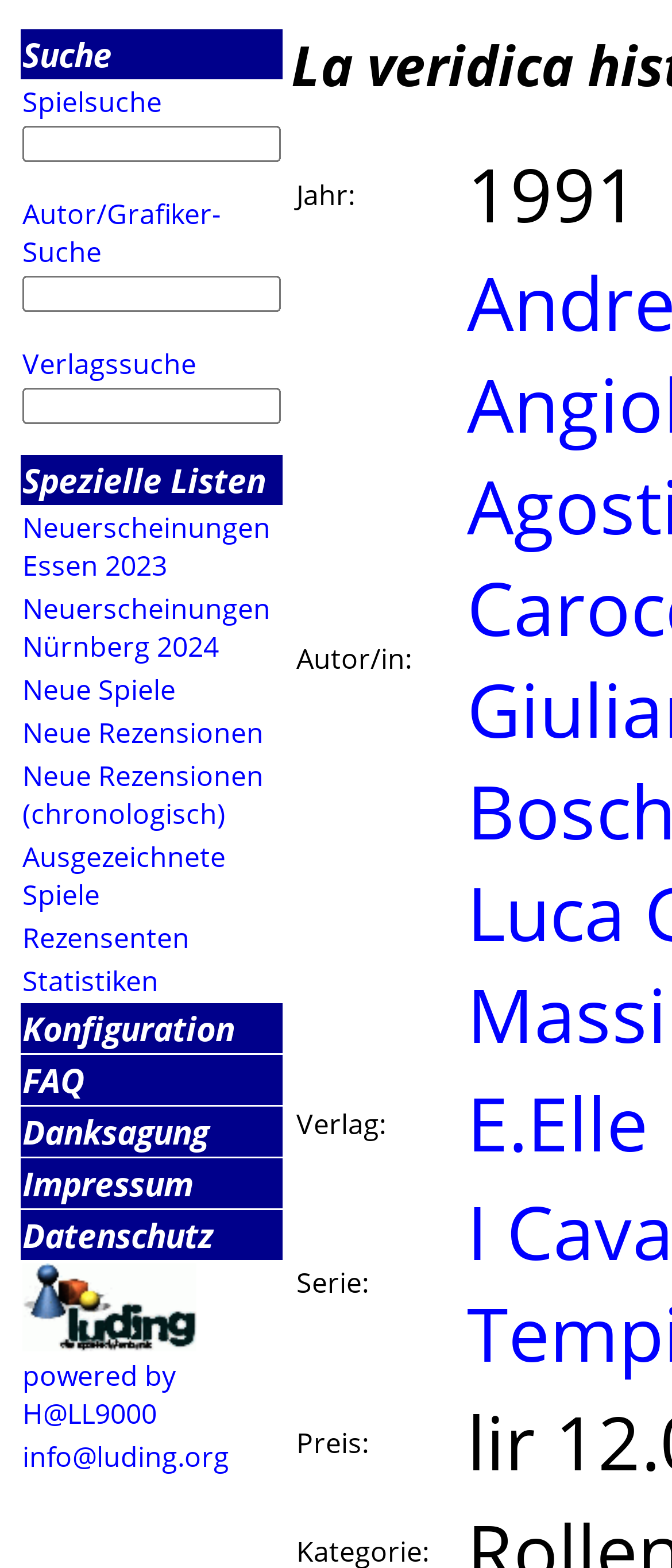Reply to the question below using a single word or brief phrase:
How many rows are in the table?

43